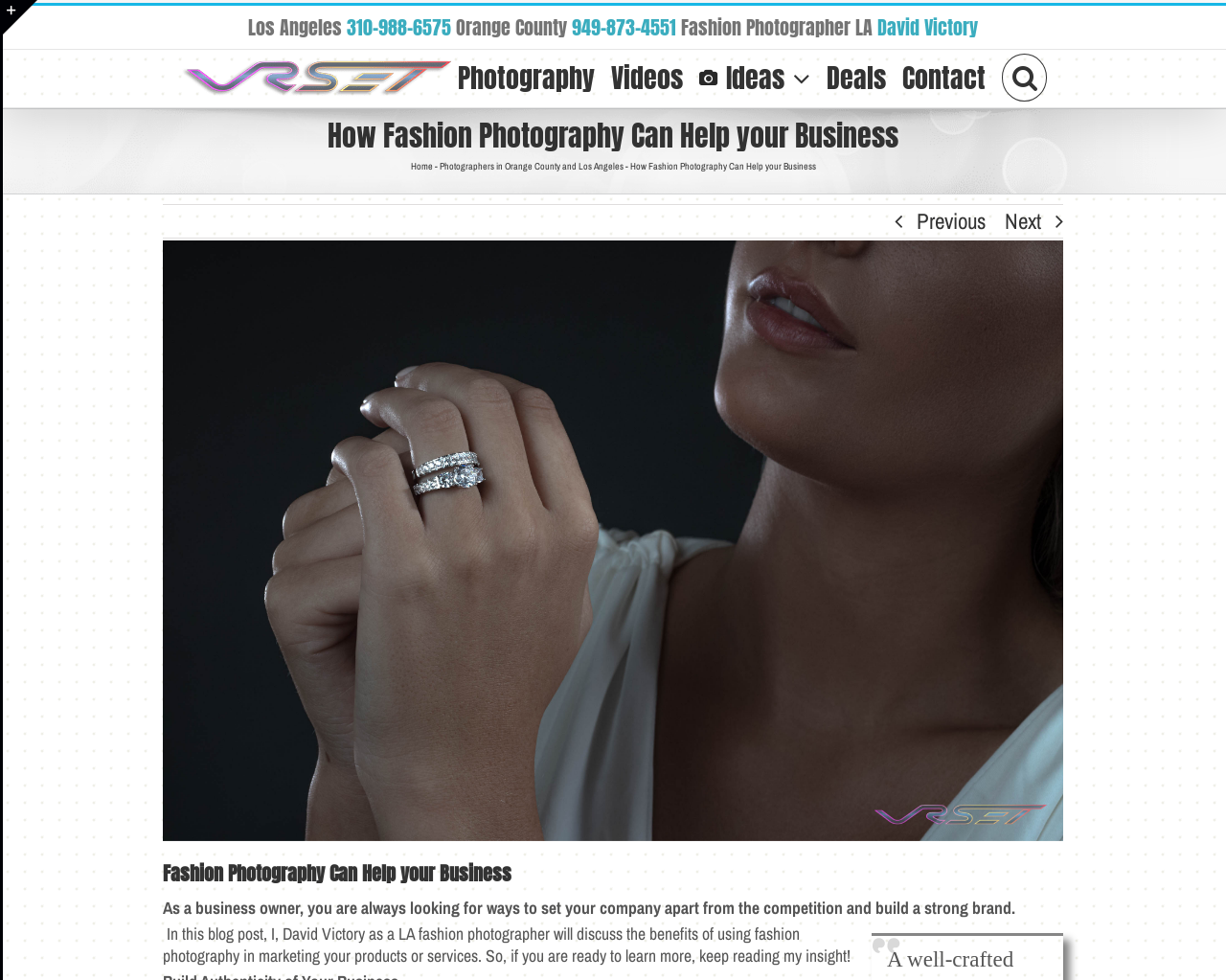Please locate the bounding box coordinates for the element that should be clicked to achieve the following instruction: "Search for something". Ensure the coordinates are given as four float numbers between 0 and 1, i.e., [left, top, right, bottom].

[0.817, 0.051, 0.854, 0.105]